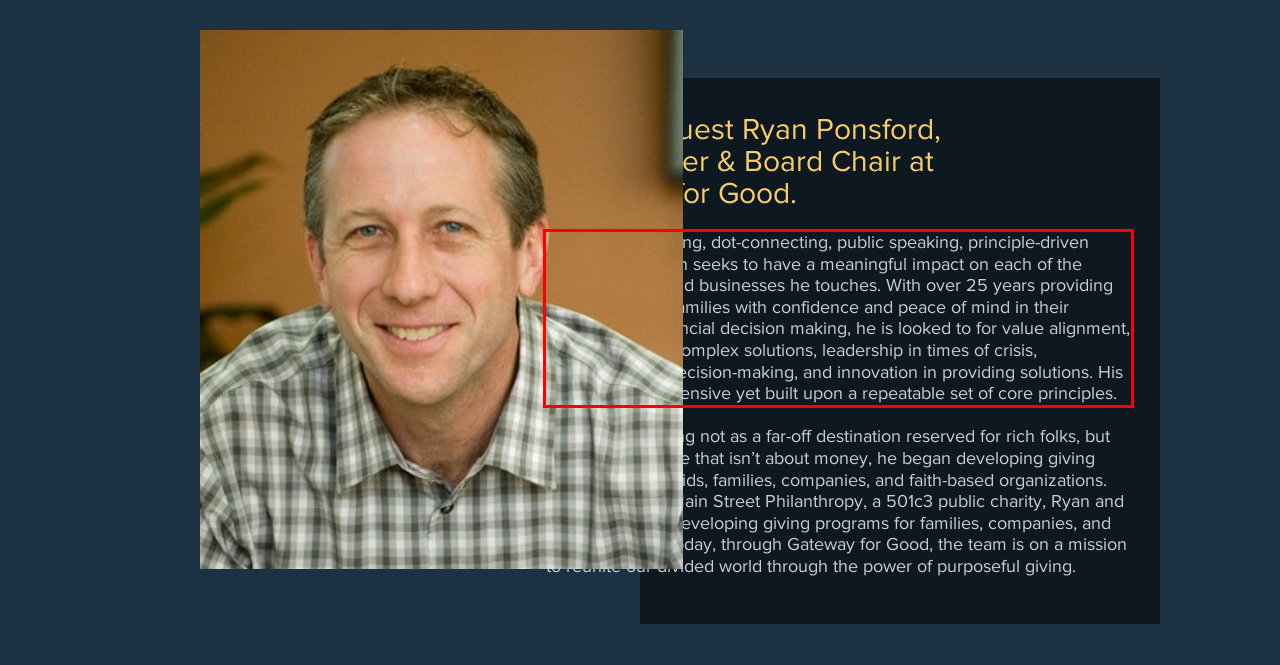Within the screenshot of the webpage, there is a red rectangle. Please recognize and generate the text content inside this red bounding box.

A whiteboard-loving, dot-connecting, public speaking, principle-driven professional, Ryan seeks to have a meaningful impact on each of the individual lives and businesses he touches. With over 25 years providing businesses and families with confidence and peace of mind in their strategic and financial decision making, he is looked to for value alignment, simplification of complex solutions, leadership in times of crisis, discernment in decision-making, and innovation in providing solutions. His experience is extensive yet built upon a repeatable set of core principles.